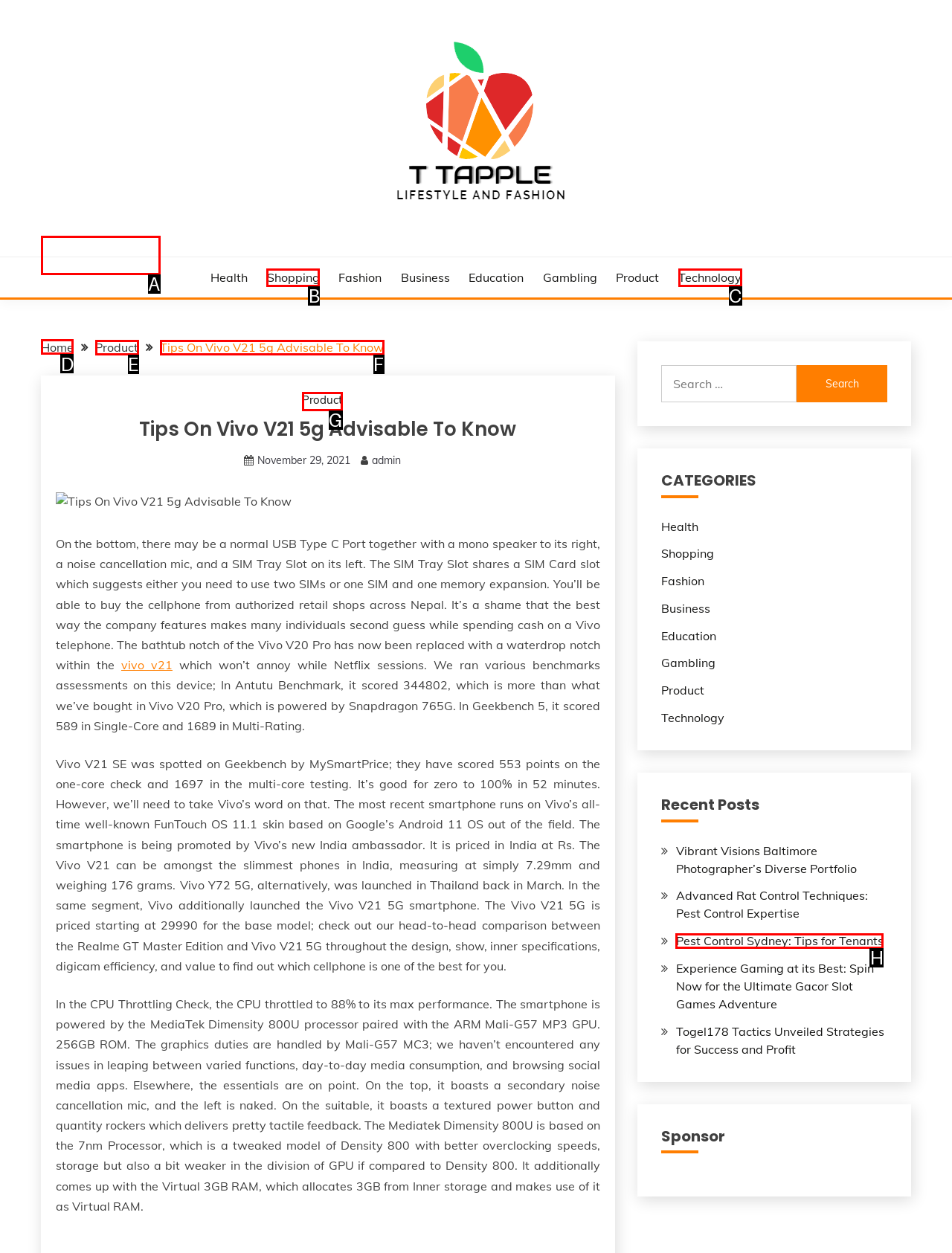Decide which HTML element to click to complete the task: Click on the 'Home' link Provide the letter of the appropriate option.

D